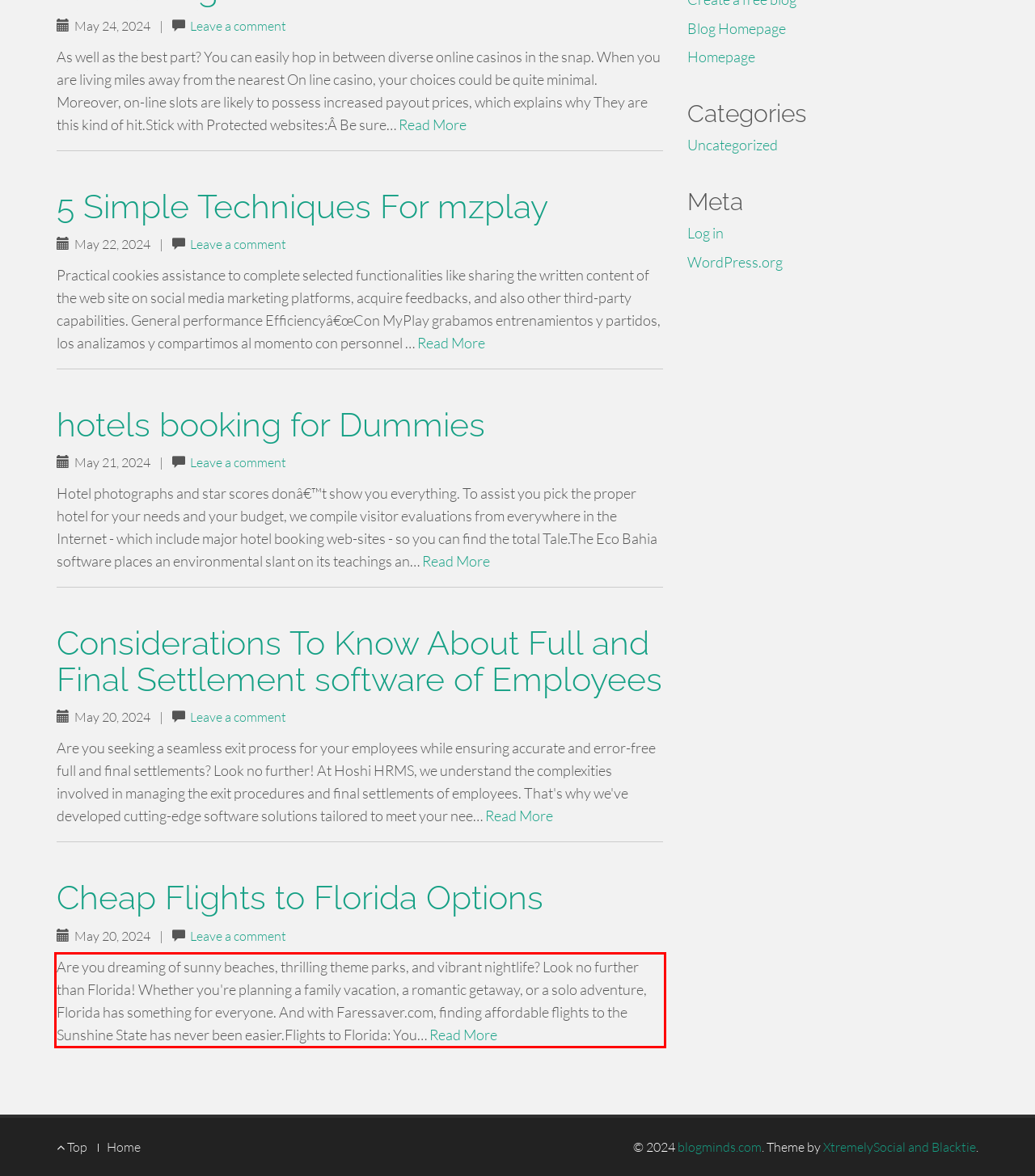The screenshot you have been given contains a UI element surrounded by a red rectangle. Use OCR to read and extract the text inside this red rectangle.

Are you dreaming of sunny beaches, thrilling theme parks, and vibrant nightlife? Look no further than Florida! Whether you're planning a family vacation, a romantic getaway, or a solo adventure, Florida has something for everyone. And with Faressaver.com, finding affordable flights to the Sunshine State has never been easier.Flights to Florida: You… Read More